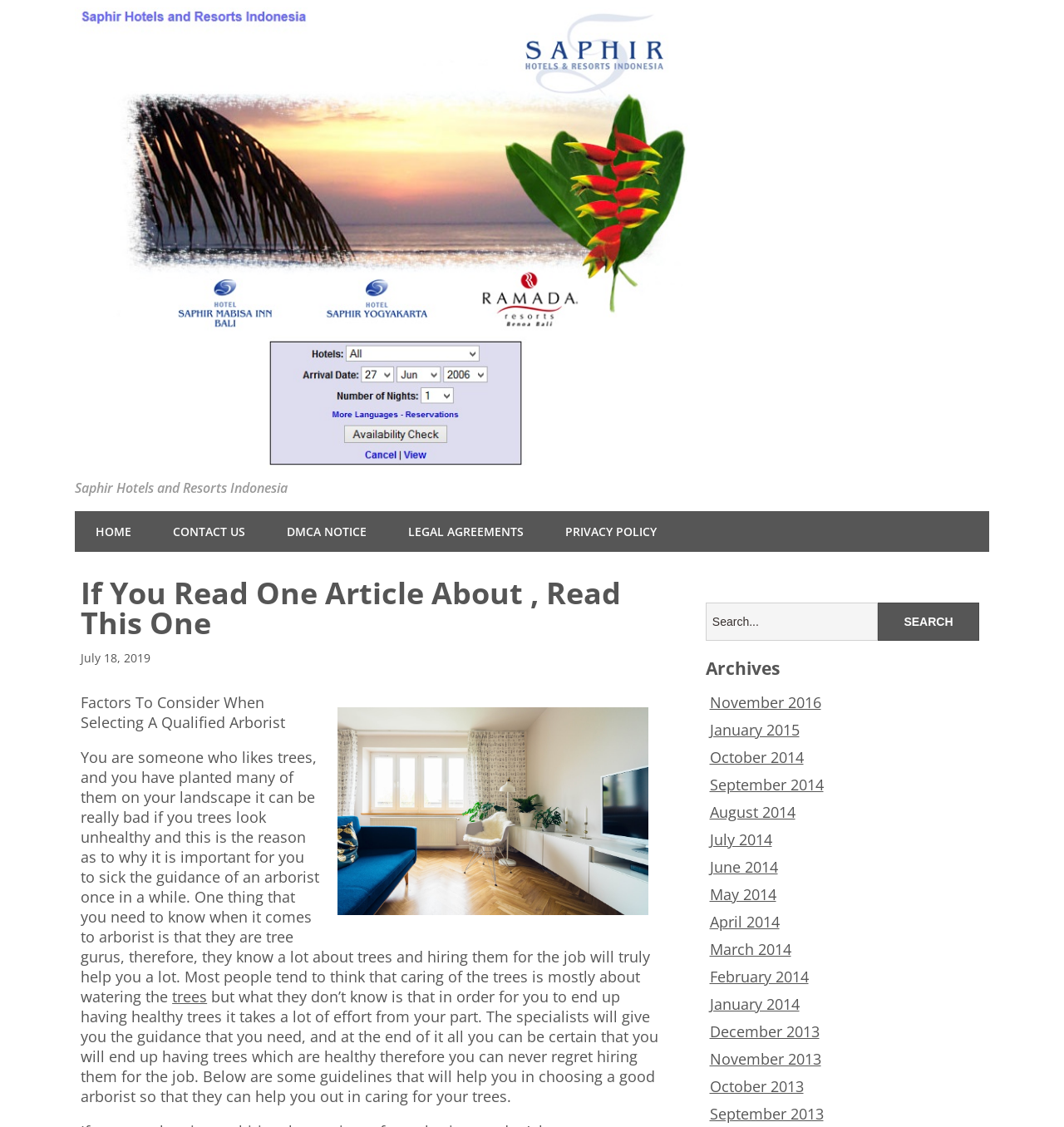What are the archives of the website?
Using the image, provide a detailed and thorough answer to the question.

The archives of the website can be found in the links below the heading element 'Archives'. These links are organized by month and year, ranging from 2013 to 2016.